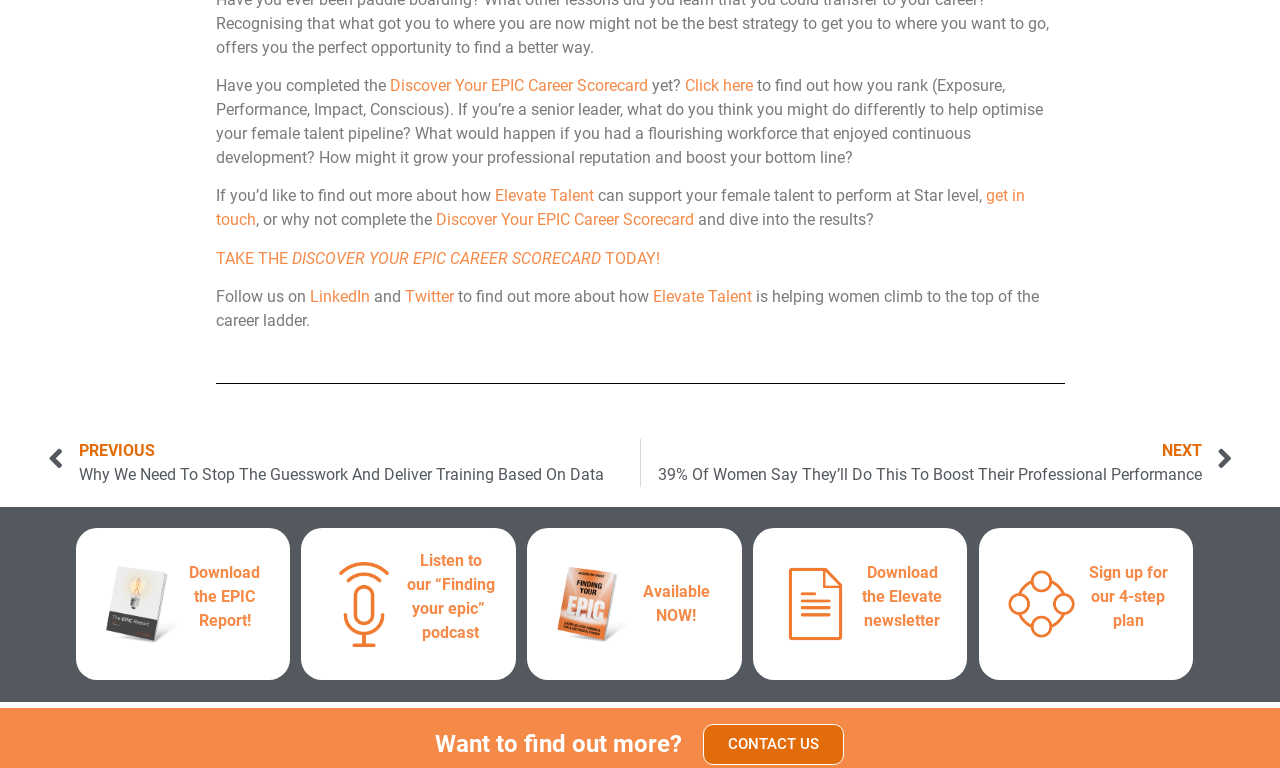Use a single word or phrase to answer the question:
What is Elevate Talent?

A talent development platform